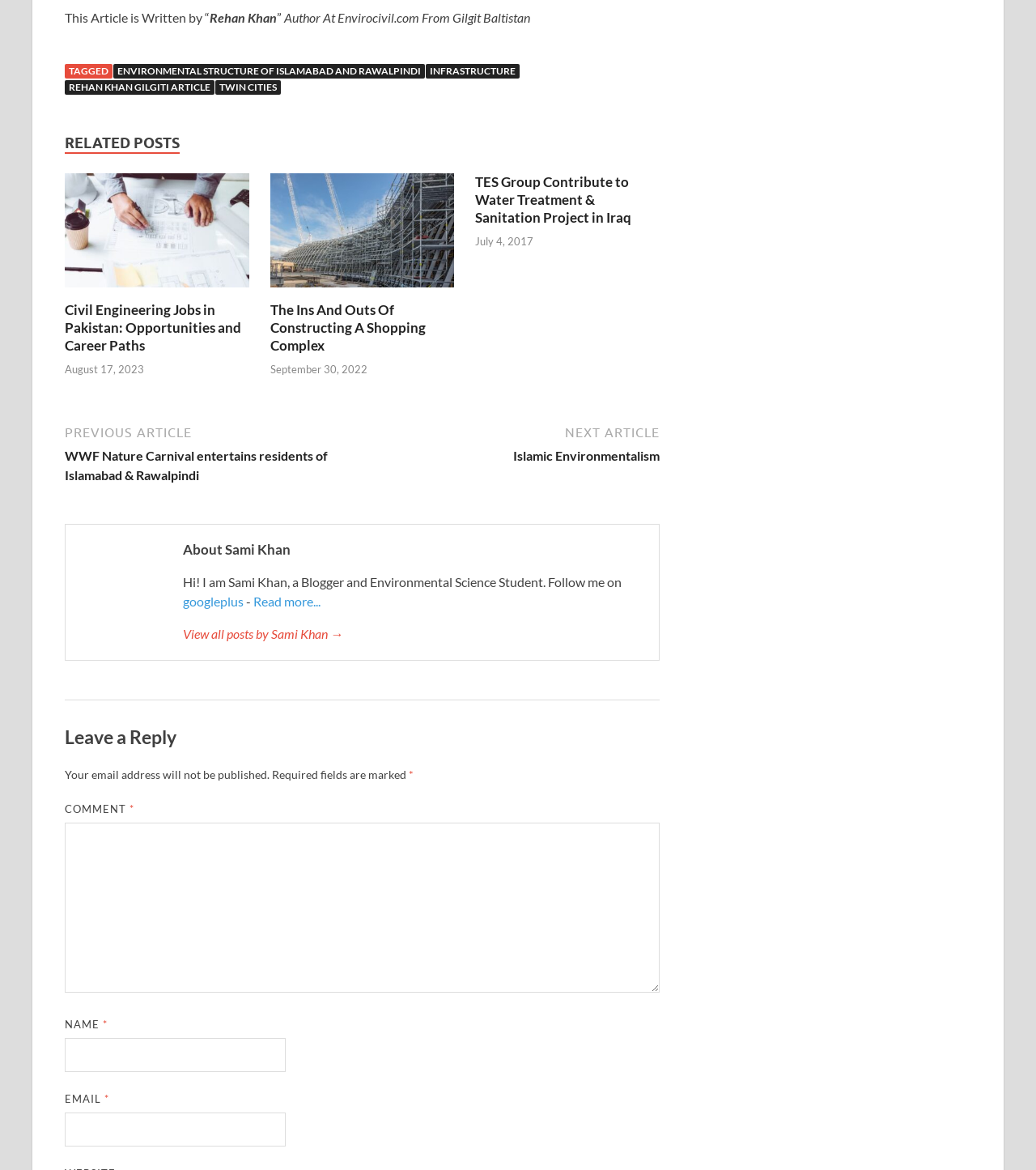Identify the bounding box coordinates of the clickable section necessary to follow the following instruction: "Read the post about The Ins And Outs Of Constructing A Shopping Complex". The coordinates should be presented as four float numbers from 0 to 1, i.e., [left, top, right, bottom].

[0.261, 0.242, 0.439, 0.255]